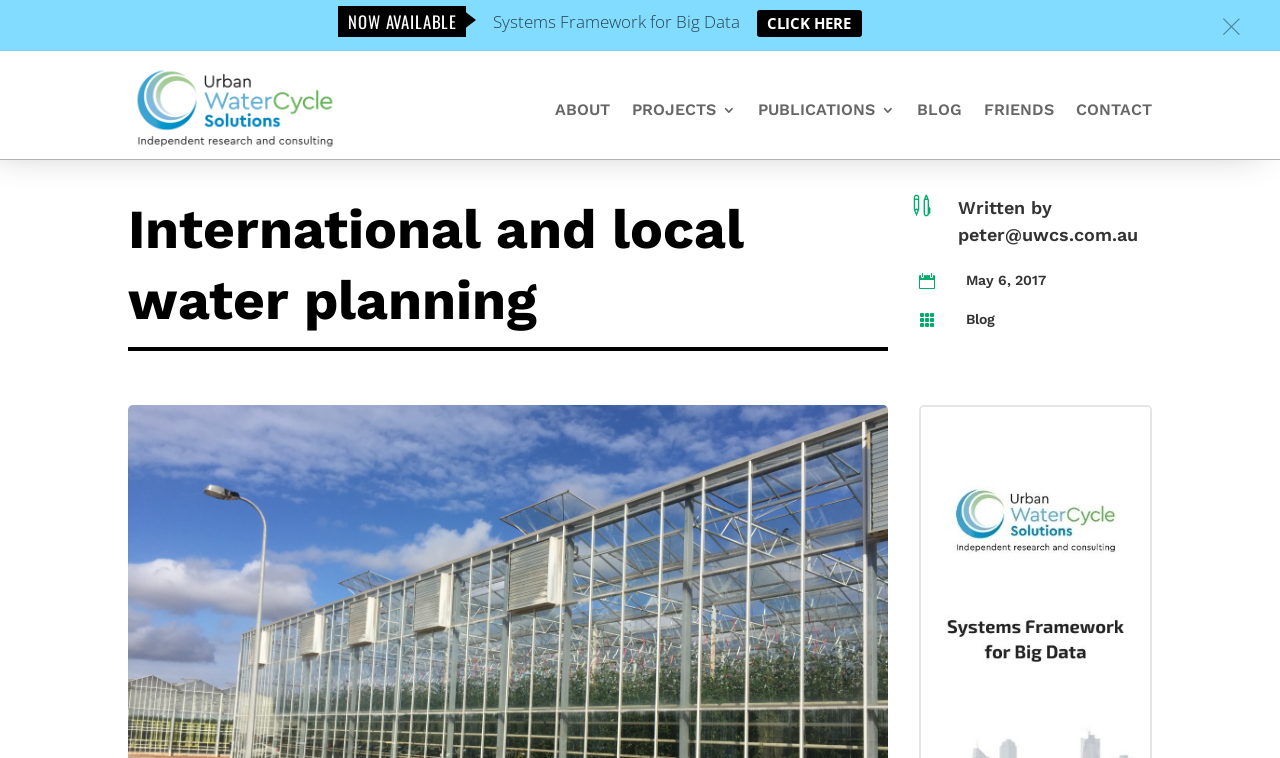Locate the bounding box coordinates of the clickable area to execute the instruction: "Visit the 'CaltechAUTHORS' homepage". Provide the coordinates as four float numbers between 0 and 1, represented as [left, top, right, bottom].

None